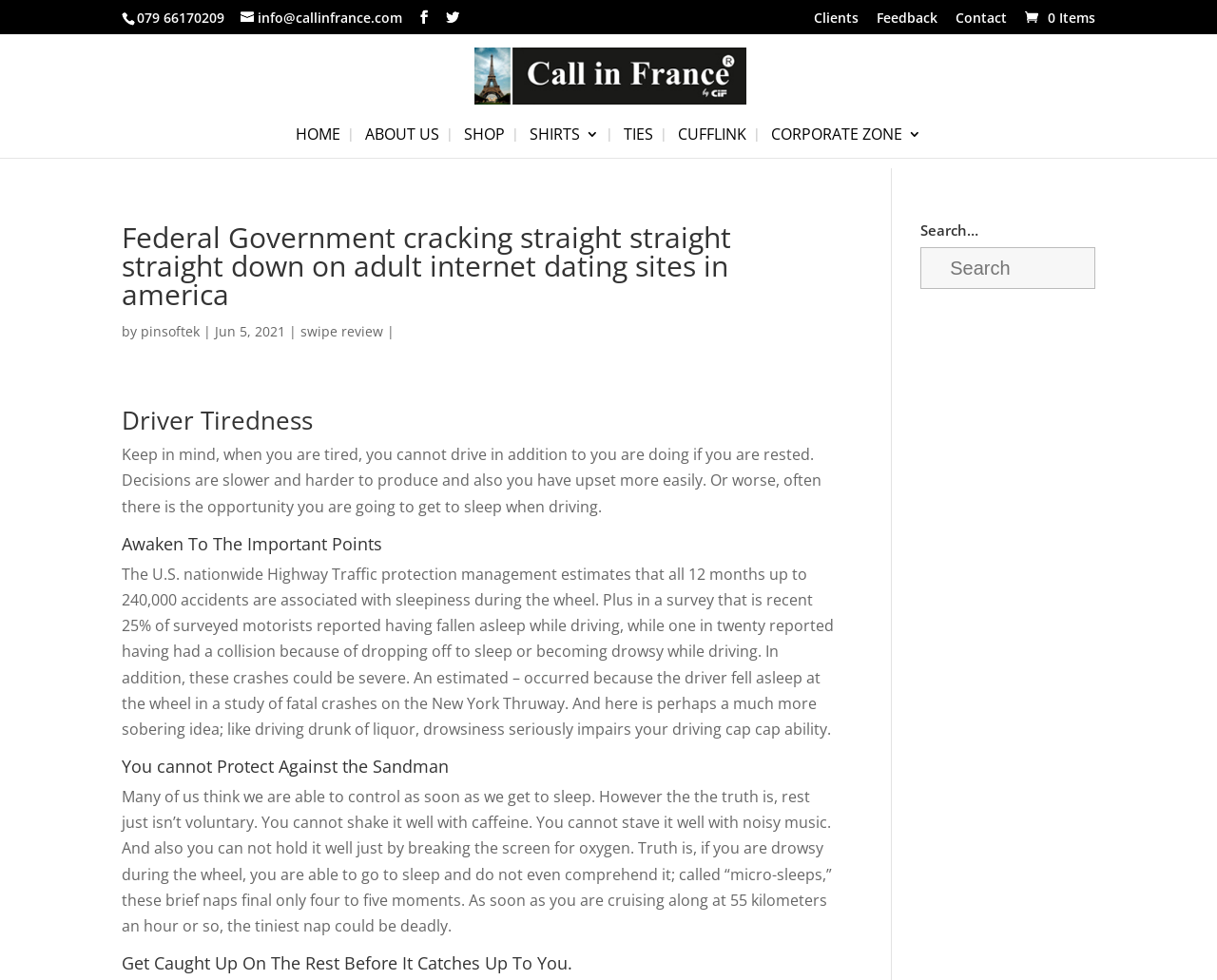Identify the text that serves as the heading for the webpage and generate it.

Federal Government cracking straight straight straight down on adult internet dating sites in america